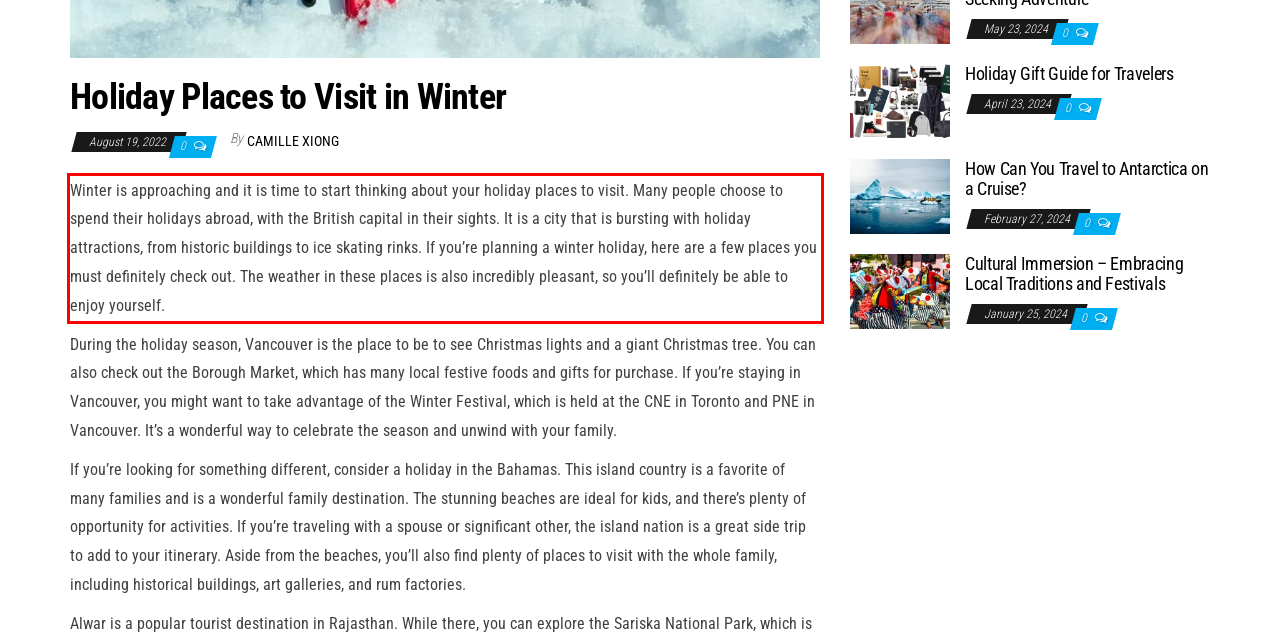Within the screenshot of the webpage, locate the red bounding box and use OCR to identify and provide the text content inside it.

Winter is approaching and it is time to start thinking about your holiday places to visit. Many people choose to spend their holidays abroad, with the British capital in their sights. It is a city that is bursting with holiday attractions, from historic buildings to ice skating rinks. If you’re planning a winter holiday, here are a few places you must definitely check out. The weather in these places is also incredibly pleasant, so you’ll definitely be able to enjoy yourself.